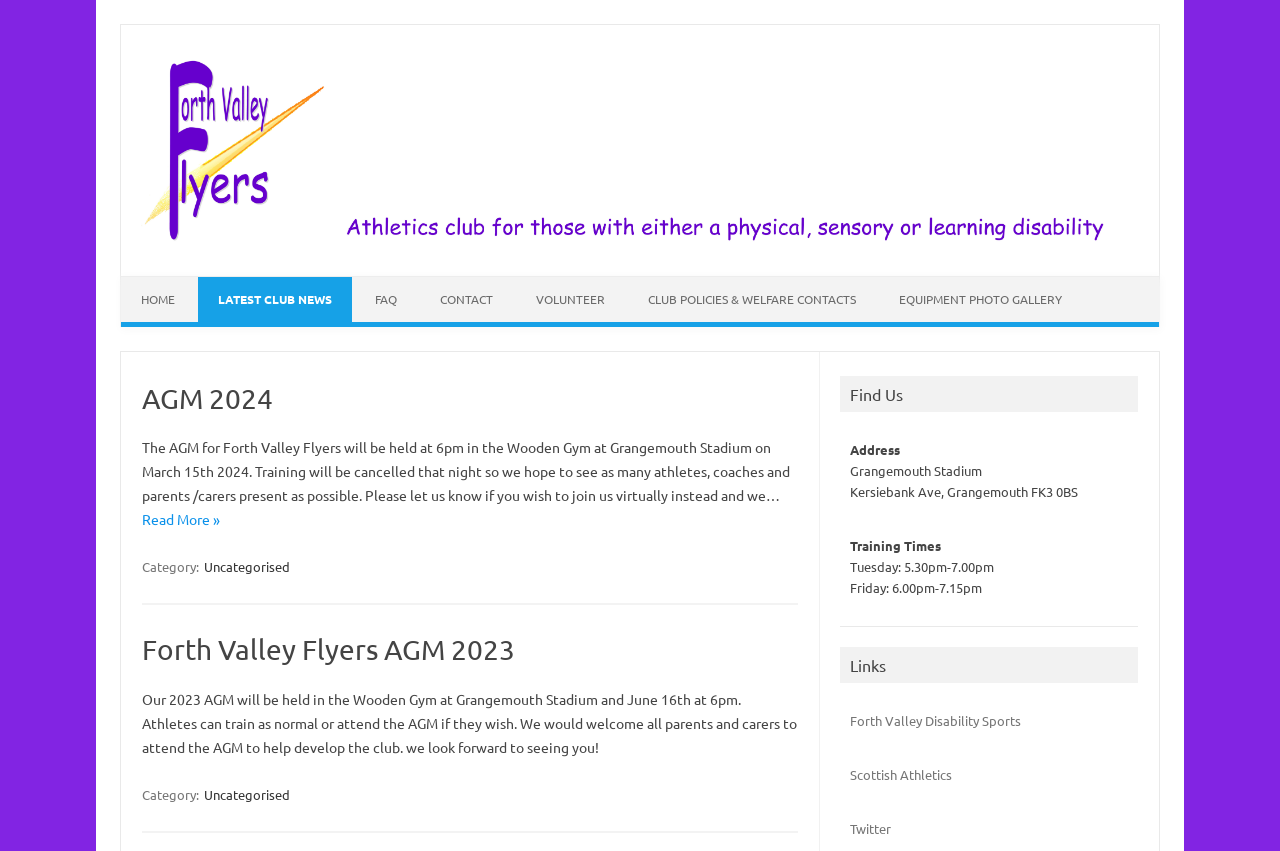How many articles are on the homepage?
From the image, respond with a single word or phrase.

2